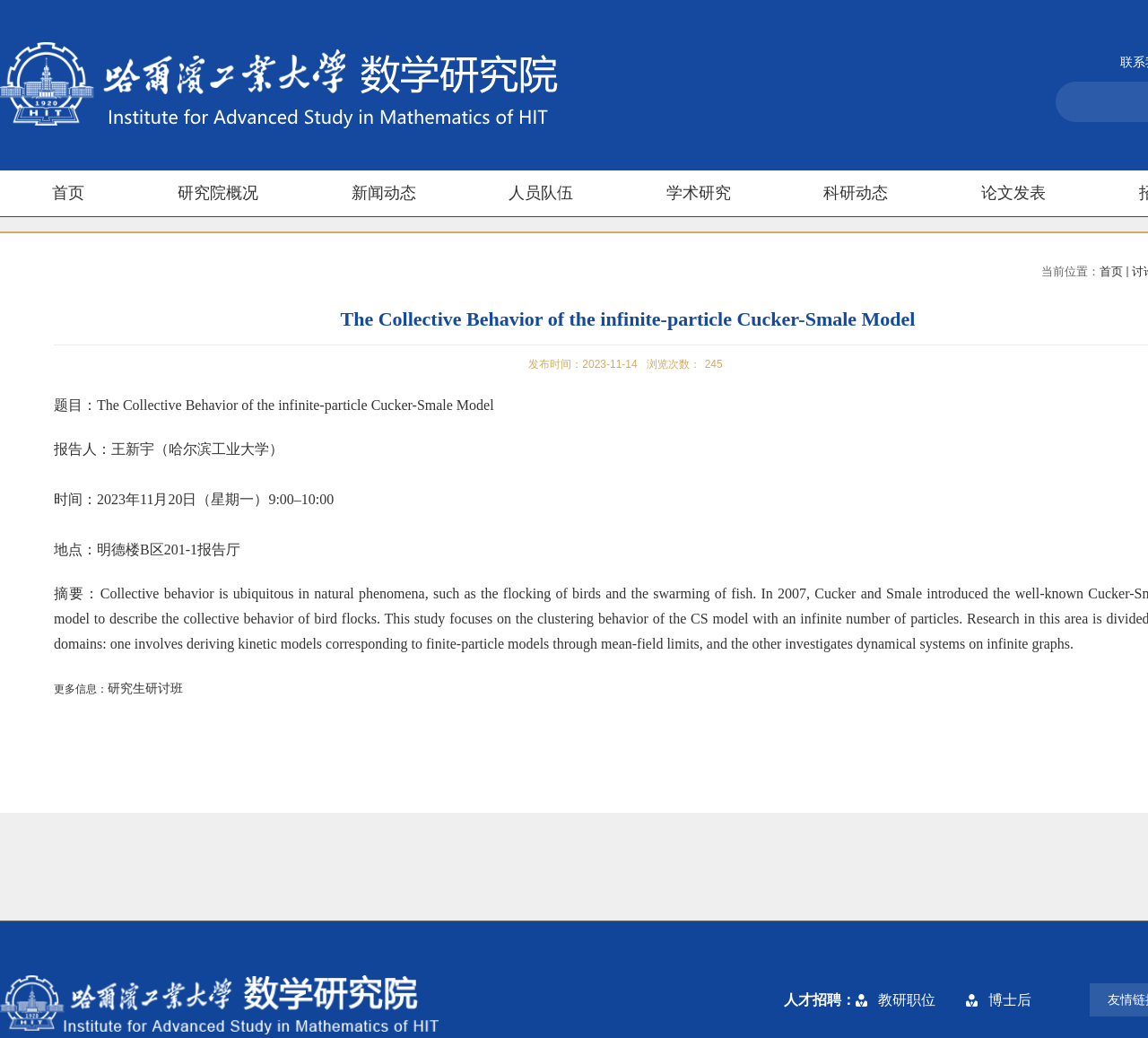What is the location of the report?
Could you give a comprehensive explanation in response to this question?

I found the location of the report by looking at the StaticText element with the text '地点：' which is followed by the location '明德楼 B区201-1报告厅'.